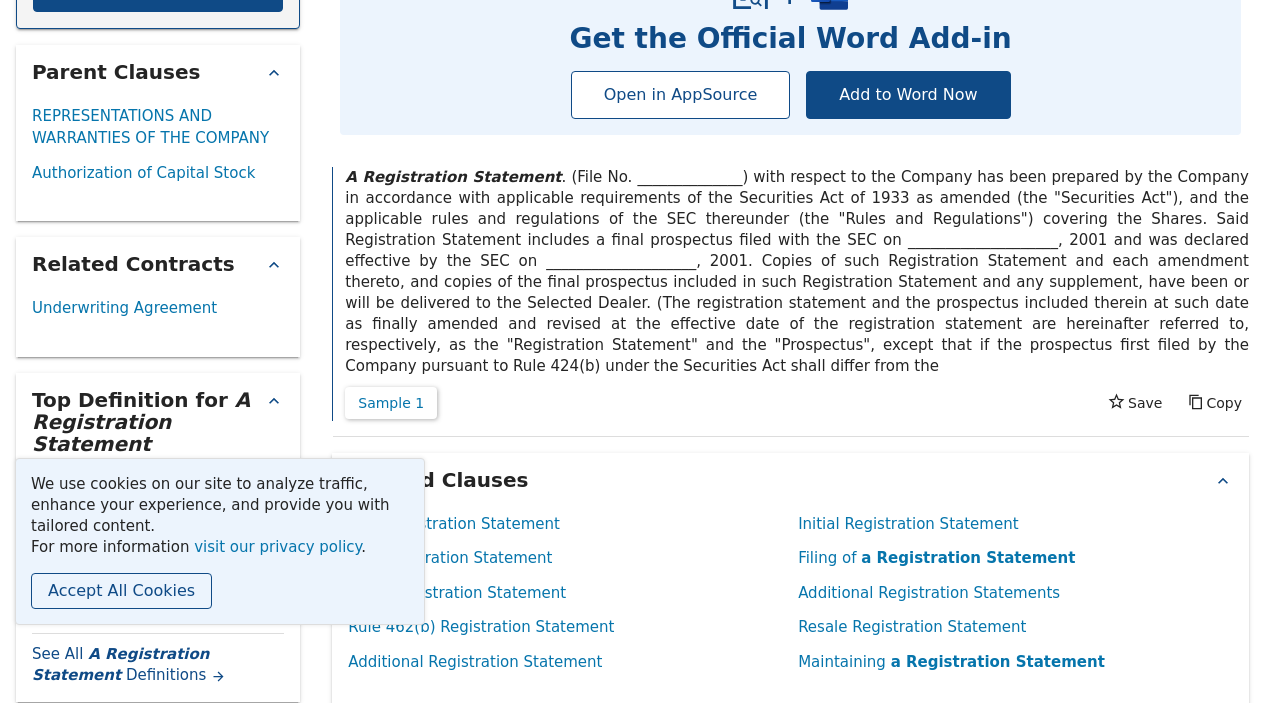Determine the bounding box coordinates in the format (top-left x, top-left y, bottom-right x, bottom-right y). Ensure all values are floating point numbers between 0 and 1. Identify the bounding box of the UI element described by: registration statement and the prospectus

[0.544, 0.418, 0.796, 0.443]